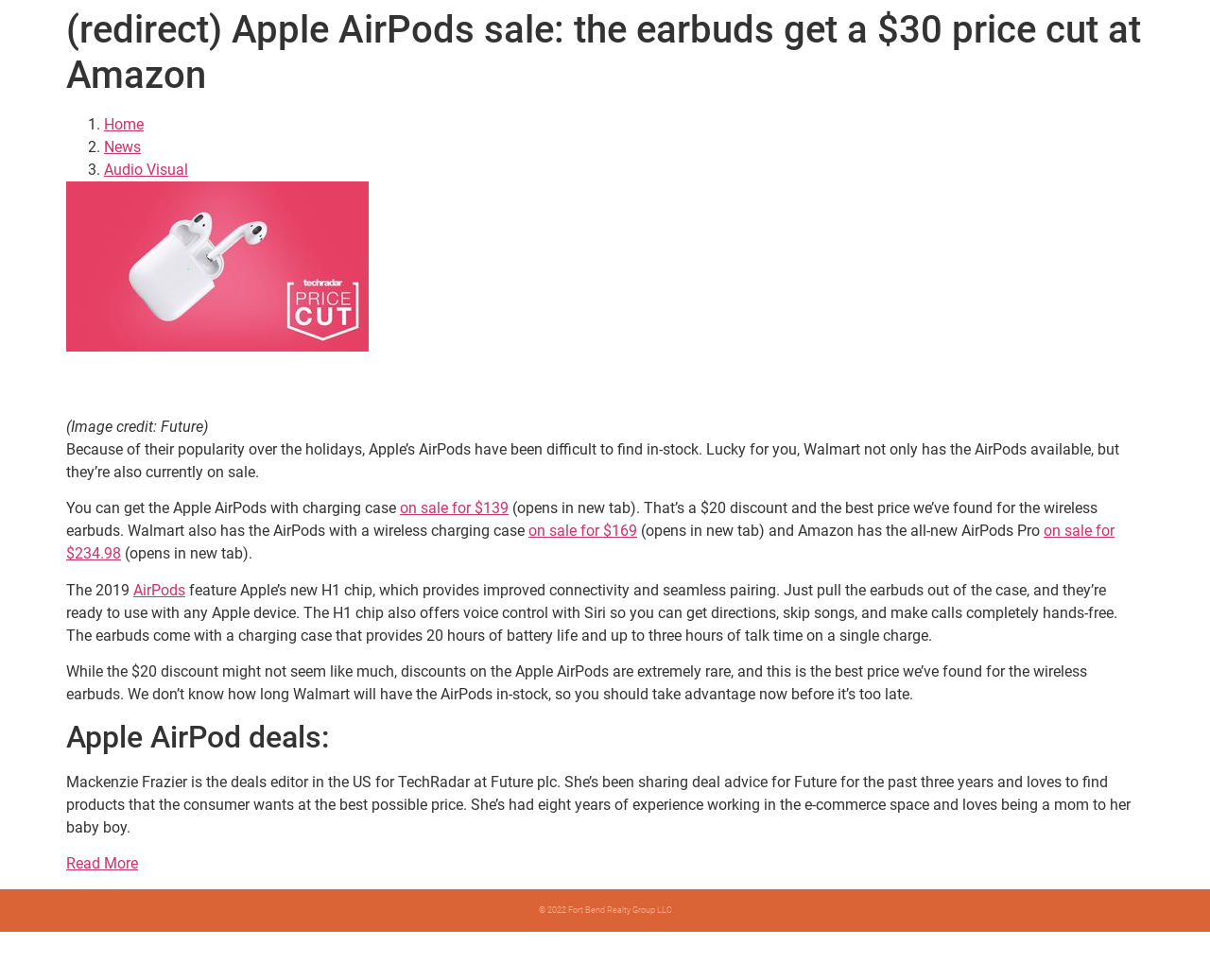Please determine the bounding box coordinates for the UI element described as: "About".

None